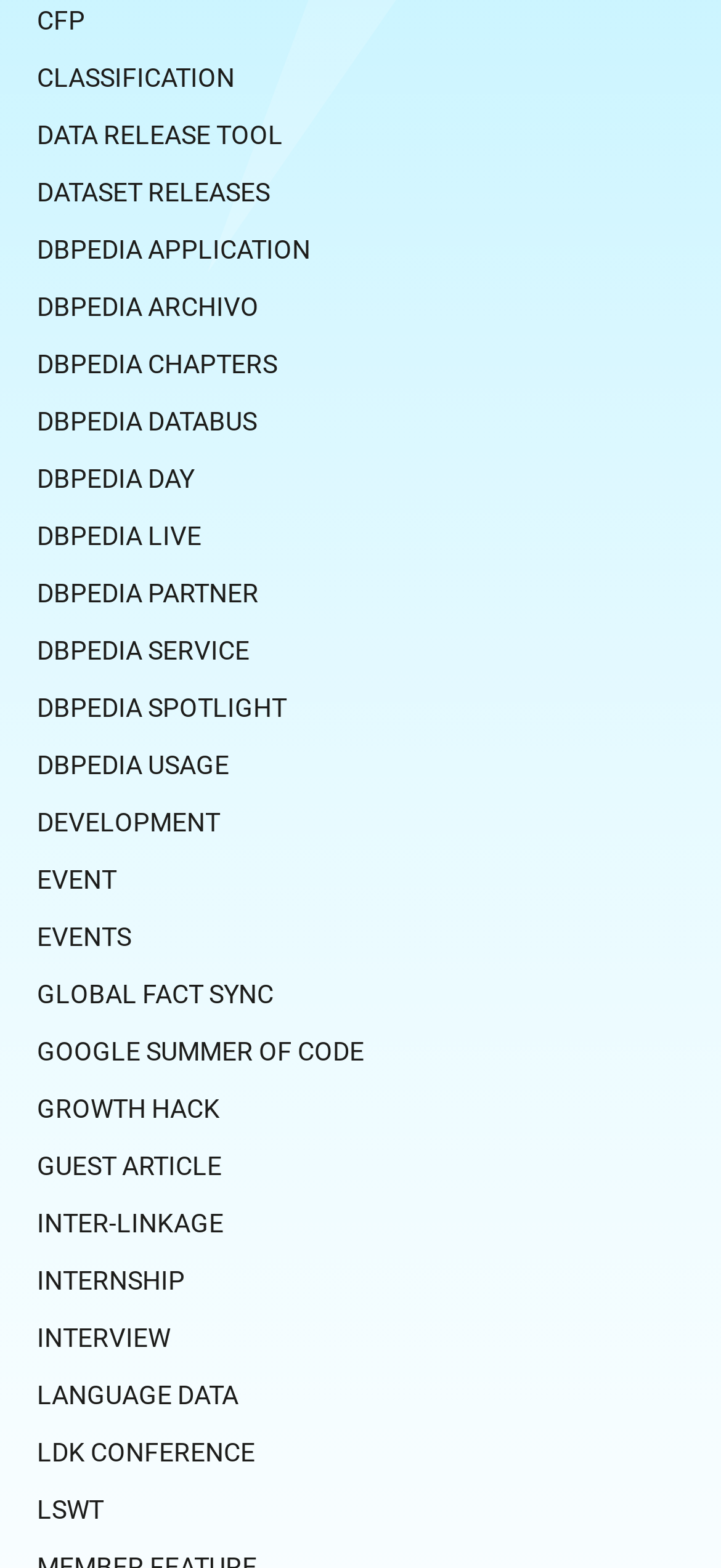Give a one-word or one-phrase response to the question: 
How many links are there on the webpage?

28